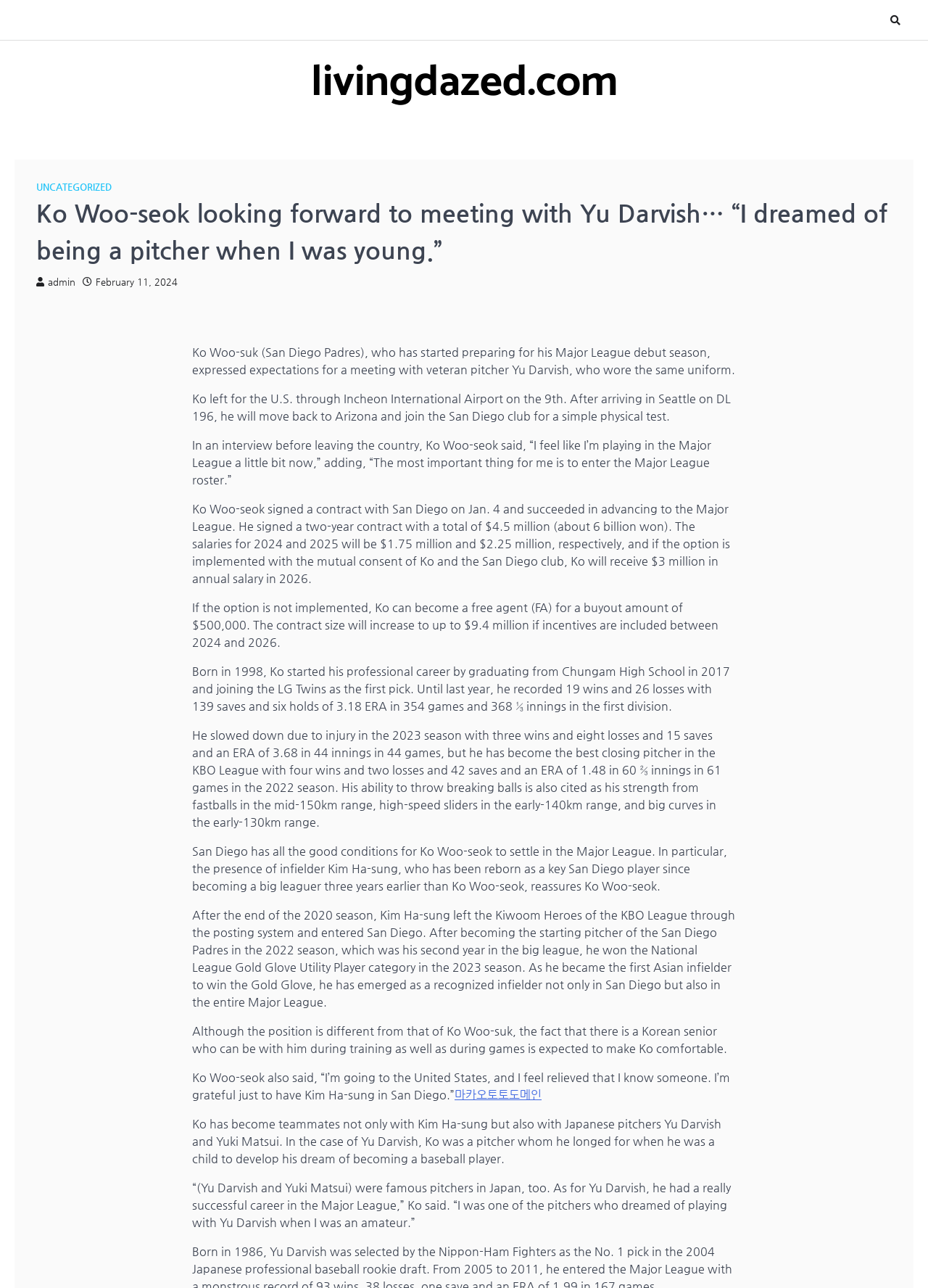Please look at the image and answer the question with a detailed explanation: Who is Kim Ha-sung?

Based on the webpage content, Kim Ha-sung is a Korean infielder who has been playing for the San Diego Padres and has become a key player, winning the National League Gold Glove Utility Player category in the 2023 season.